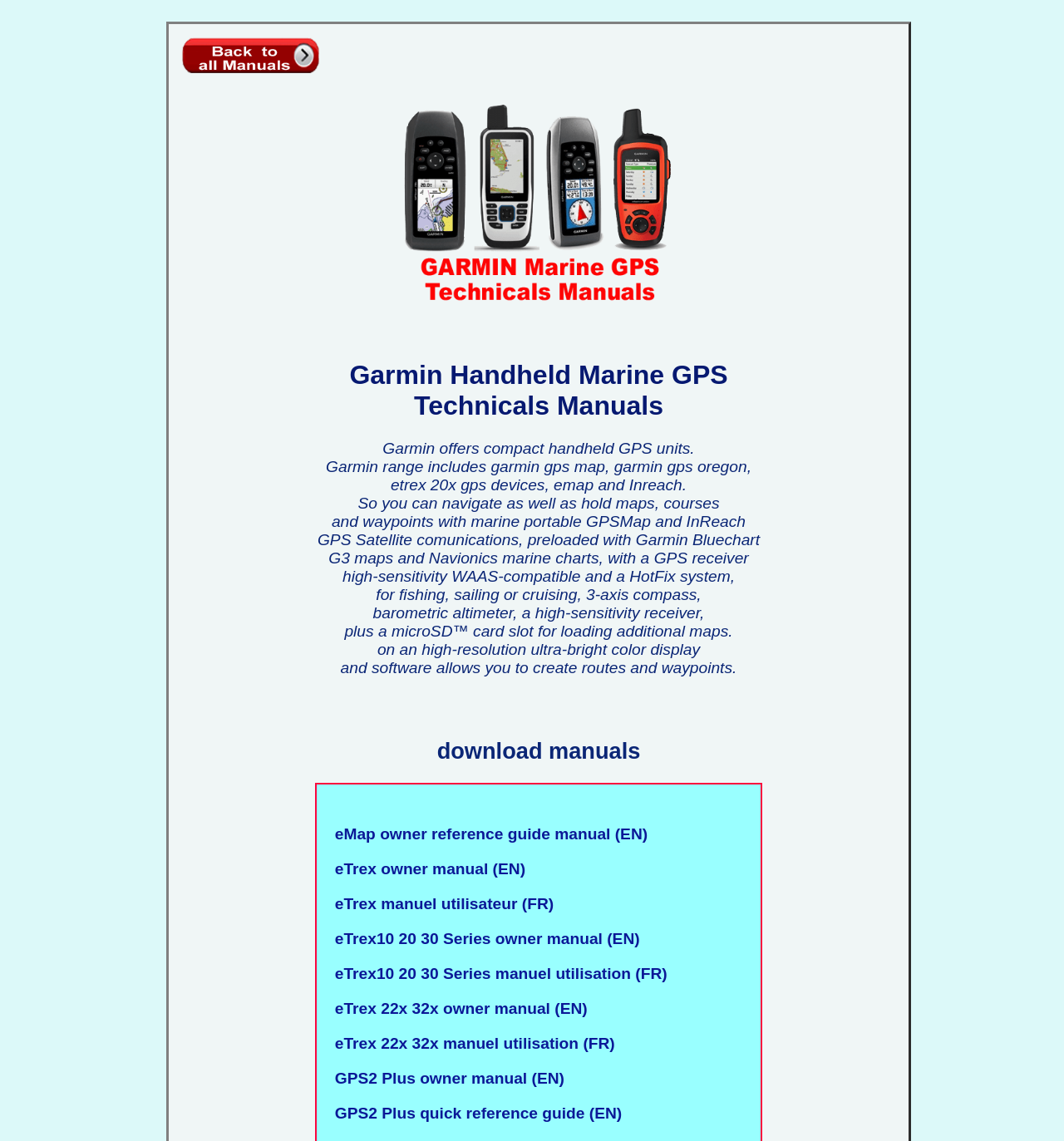Please give the bounding box coordinates of the area that should be clicked to fulfill the following instruction: "download eMap owner reference guide manual". The coordinates should be in the format of four float numbers from 0 to 1, i.e., [left, top, right, bottom].

[0.306, 0.72, 0.707, 0.743]